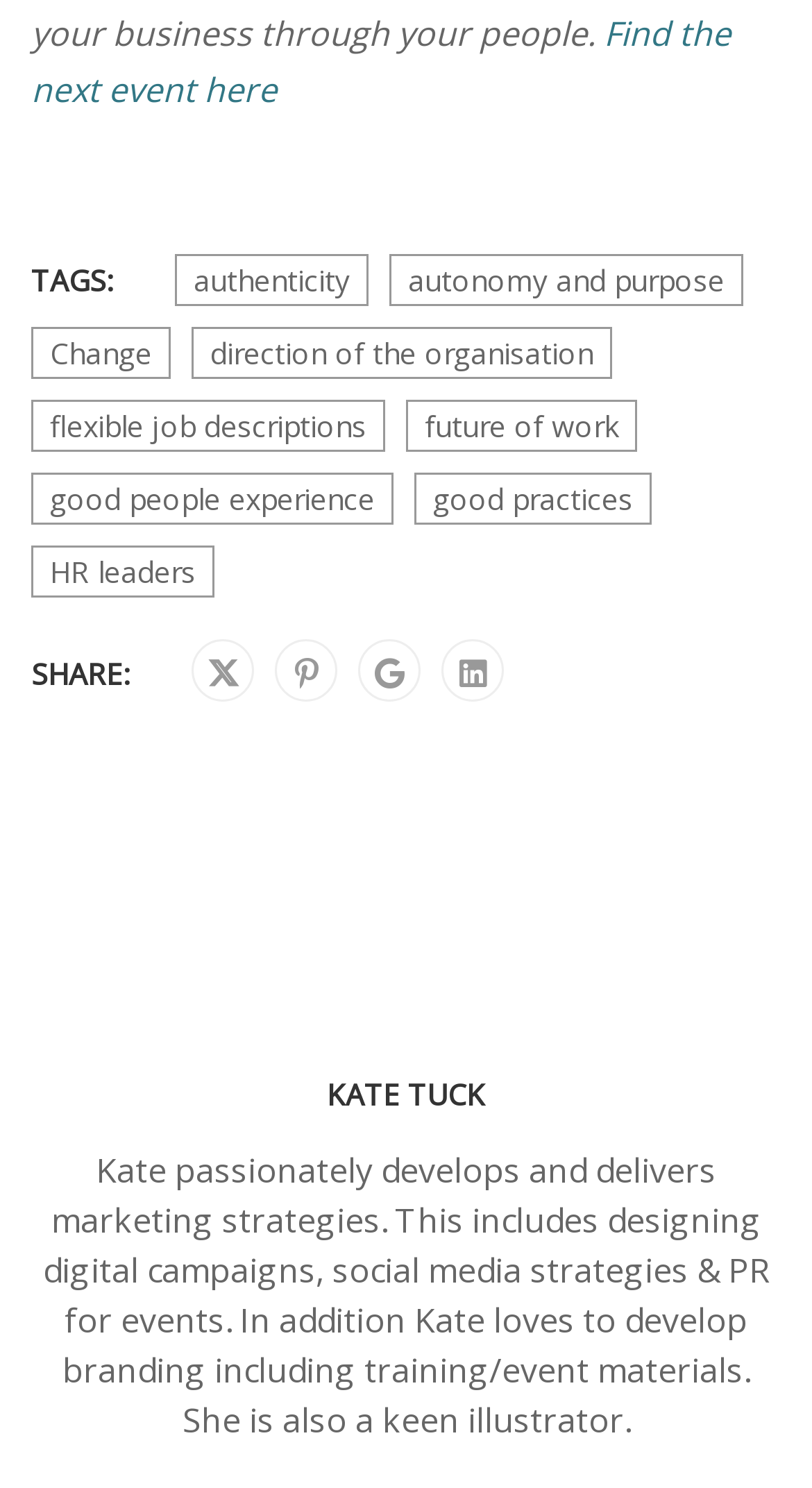Predict the bounding box of the UI element based on this description: "Create Snap Token".

None